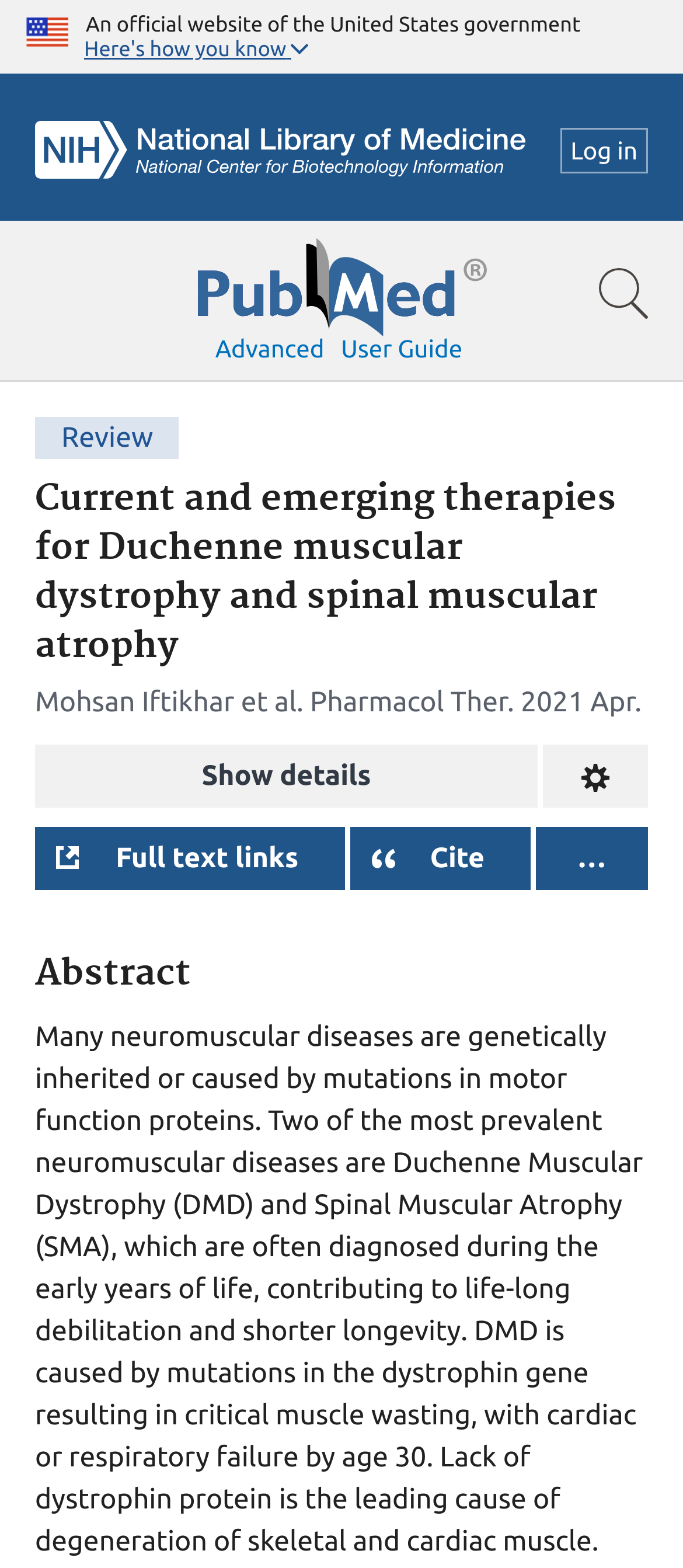Please locate the UI element described by "Full text links" and provide its bounding box coordinates.

[0.051, 0.527, 0.504, 0.567]